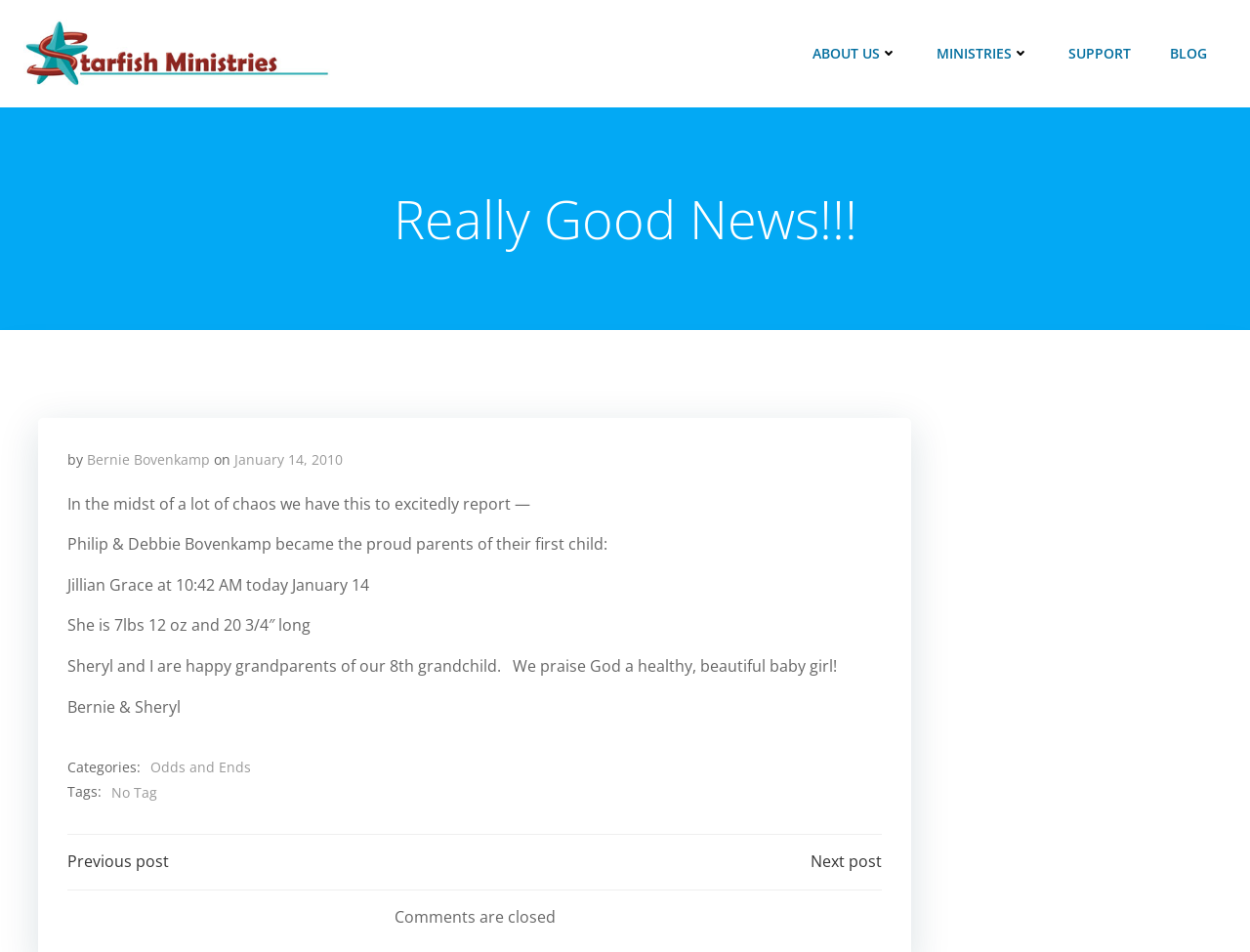Identify the bounding box of the UI element described as follows: "Blog". Provide the coordinates as four float numbers in the range of 0 to 1 [left, top, right, bottom].

[0.936, 0.046, 0.966, 0.067]